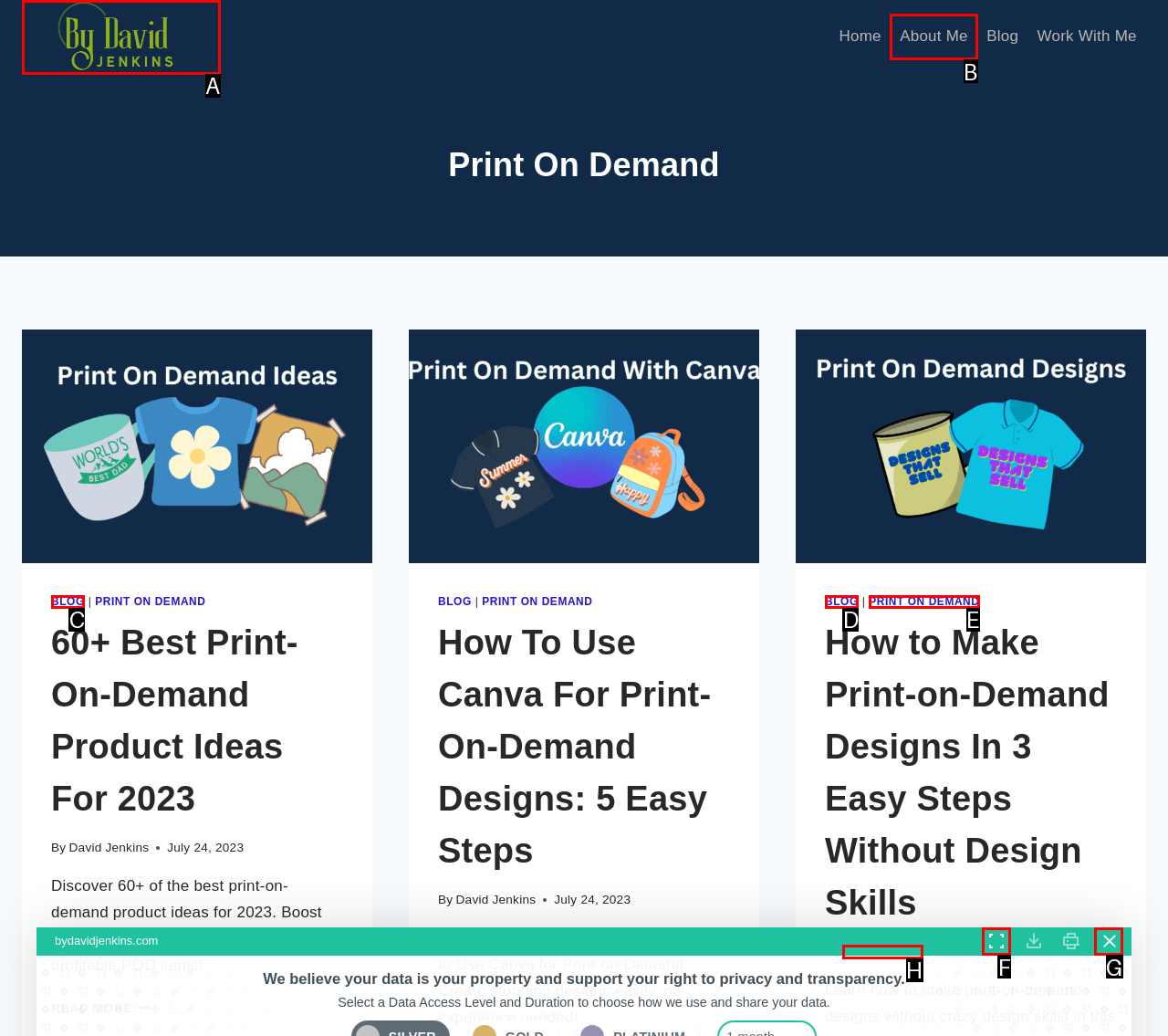Select the HTML element that needs to be clicked to carry out the task: Visit the 'About Me' page
Provide the letter of the correct option.

B